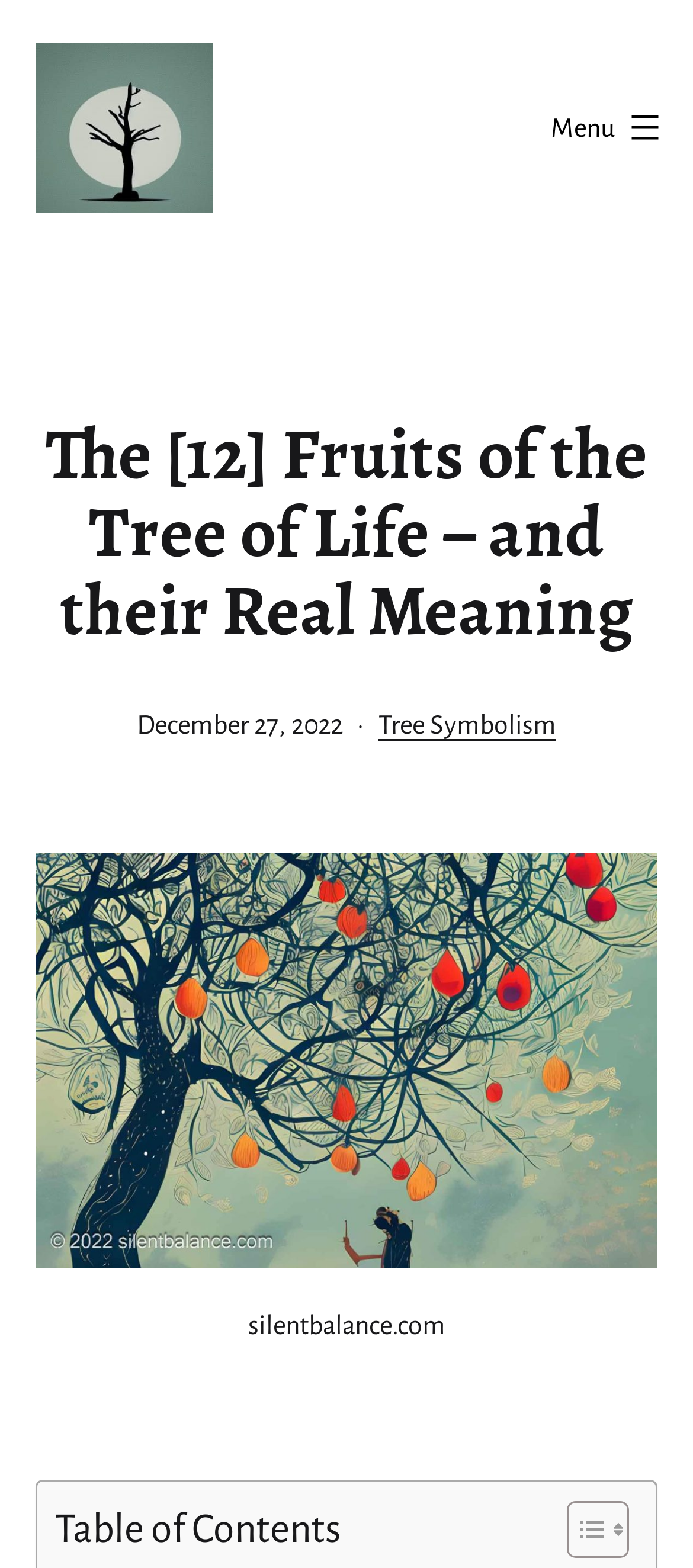Based on the element description: "Toggle", identify the bounding box coordinates for this UI element. The coordinates must be four float numbers between 0 and 1, listed as [left, top, right, bottom].

[0.779, 0.956, 0.895, 0.994]